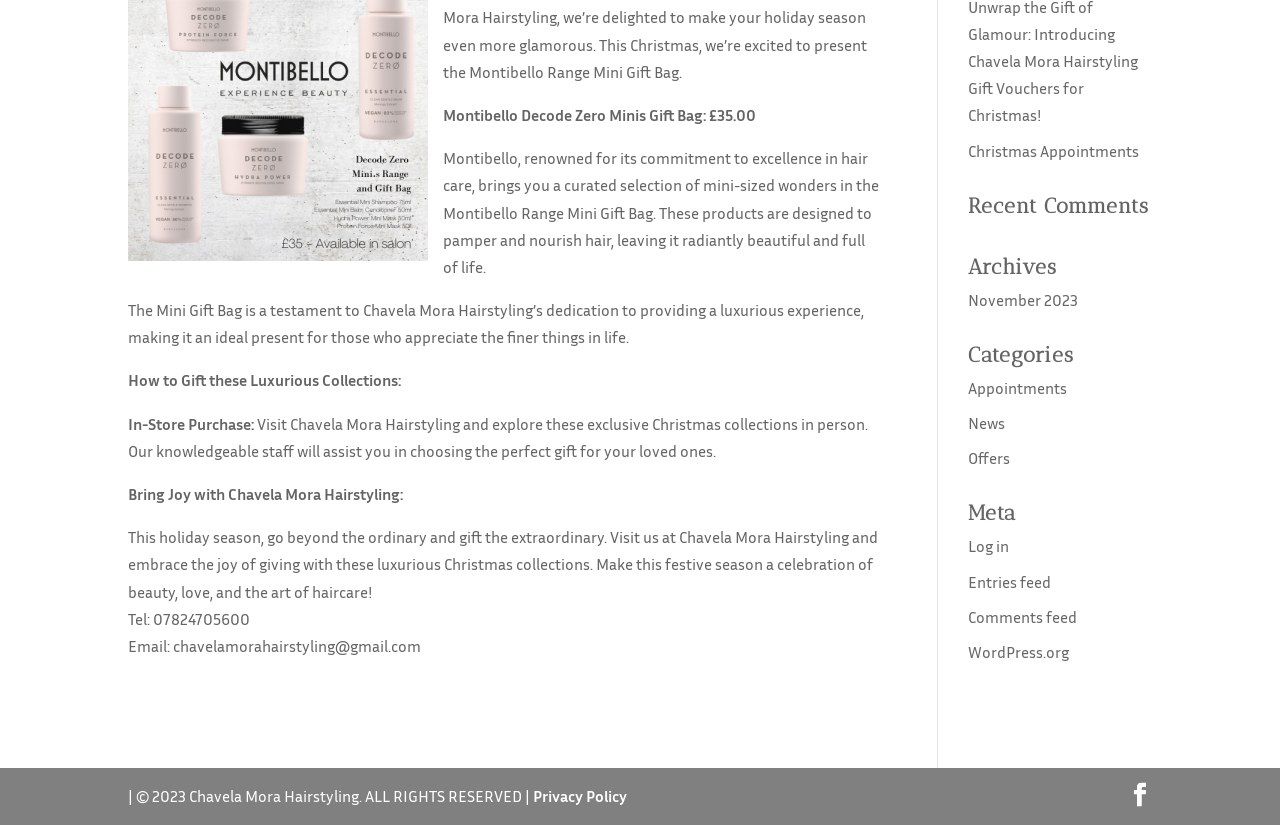Bounding box coordinates are specified in the format (top-left x, top-left y, bottom-right x, bottom-right y). All values are floating point numbers bounded between 0 and 1. Please provide the bounding box coordinate of the region this sentence describes: Appointments

[0.756, 0.458, 0.834, 0.482]